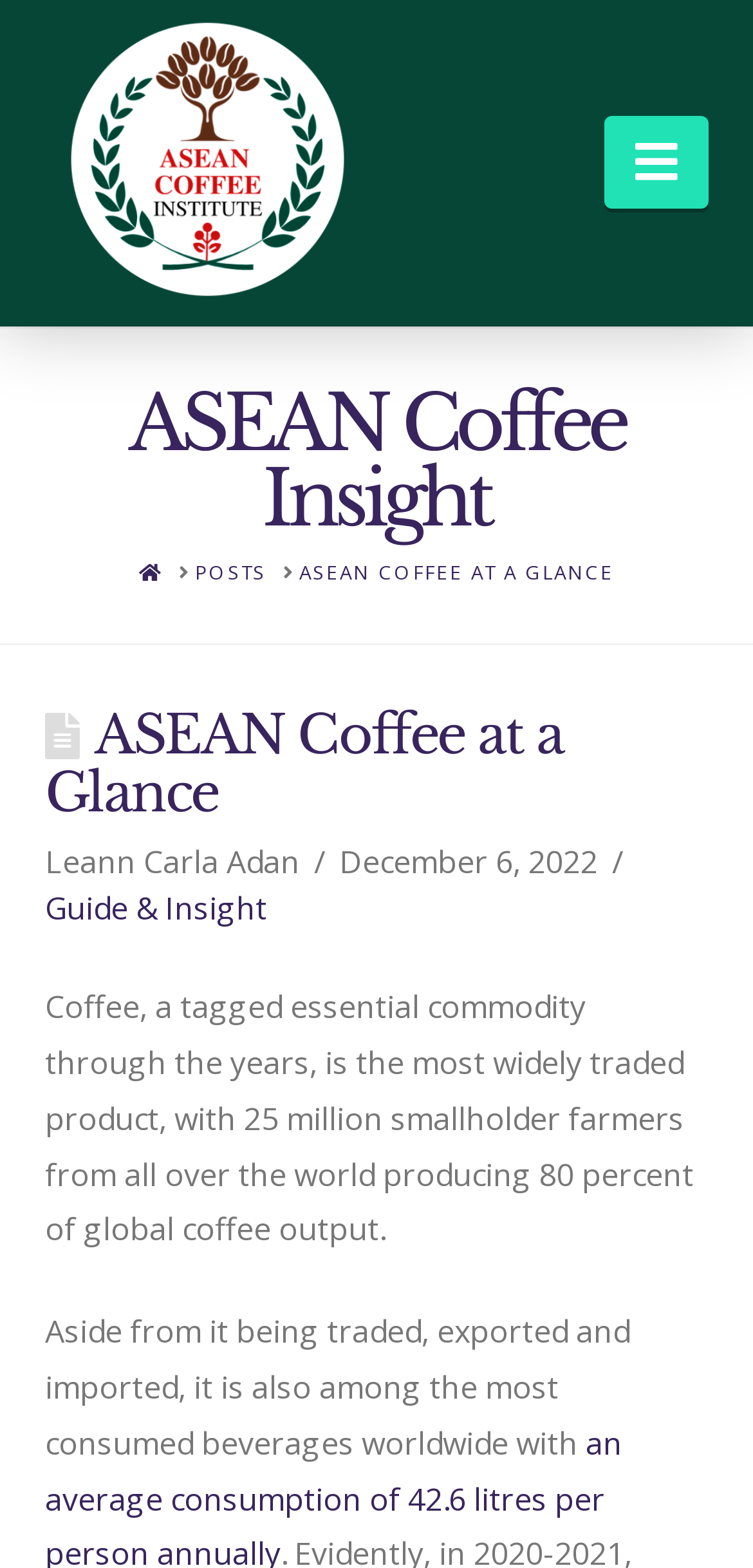Determine the bounding box coordinates of the element that should be clicked to execute the following command: "Read ASEAN Coffee at a Glance article".

[0.06, 0.451, 0.94, 0.525]